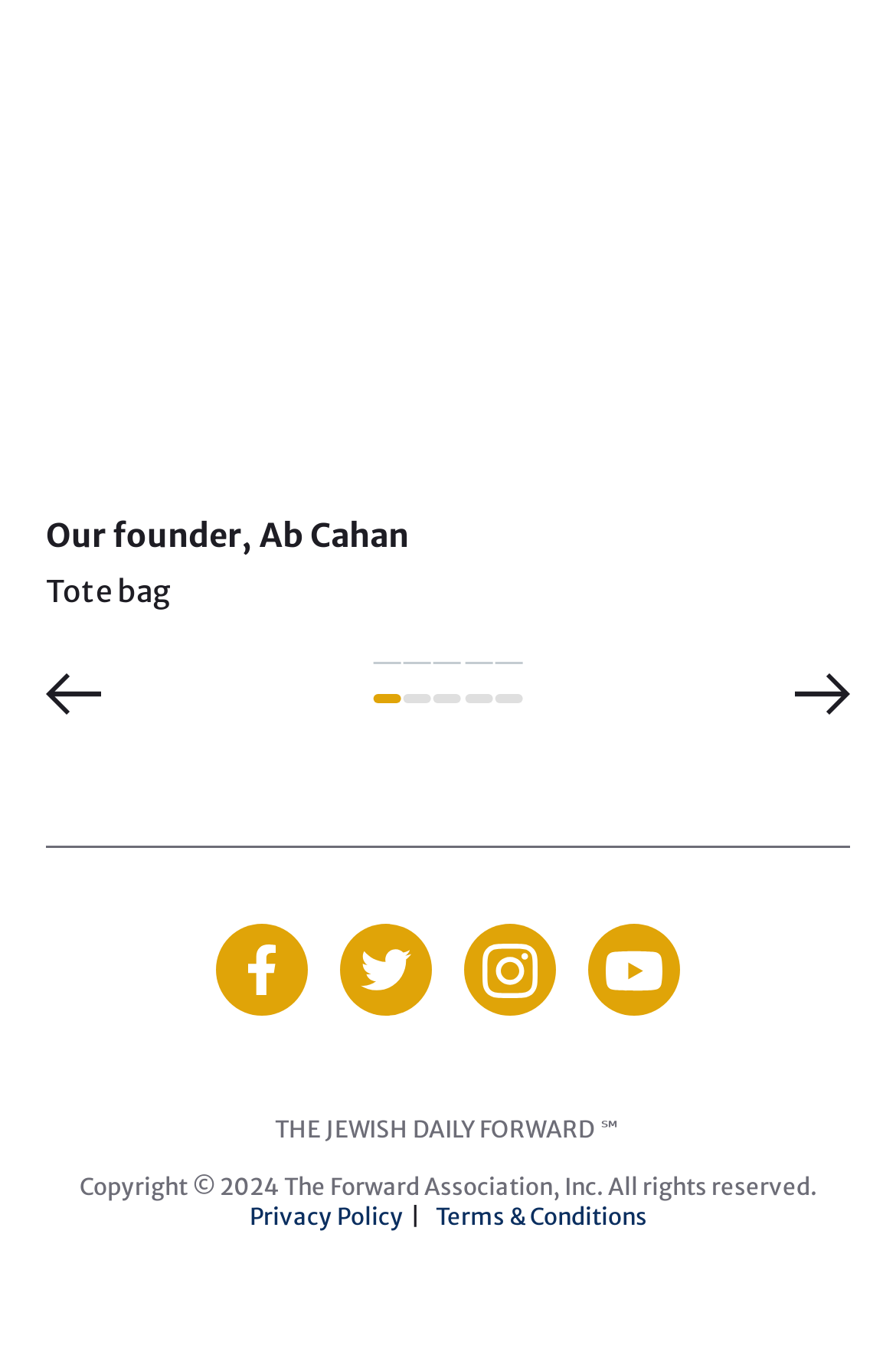Please identify the coordinates of the bounding box that should be clicked to fulfill this instruction: "View the 'Terms & Conditions'".

[0.486, 0.881, 0.722, 0.903]